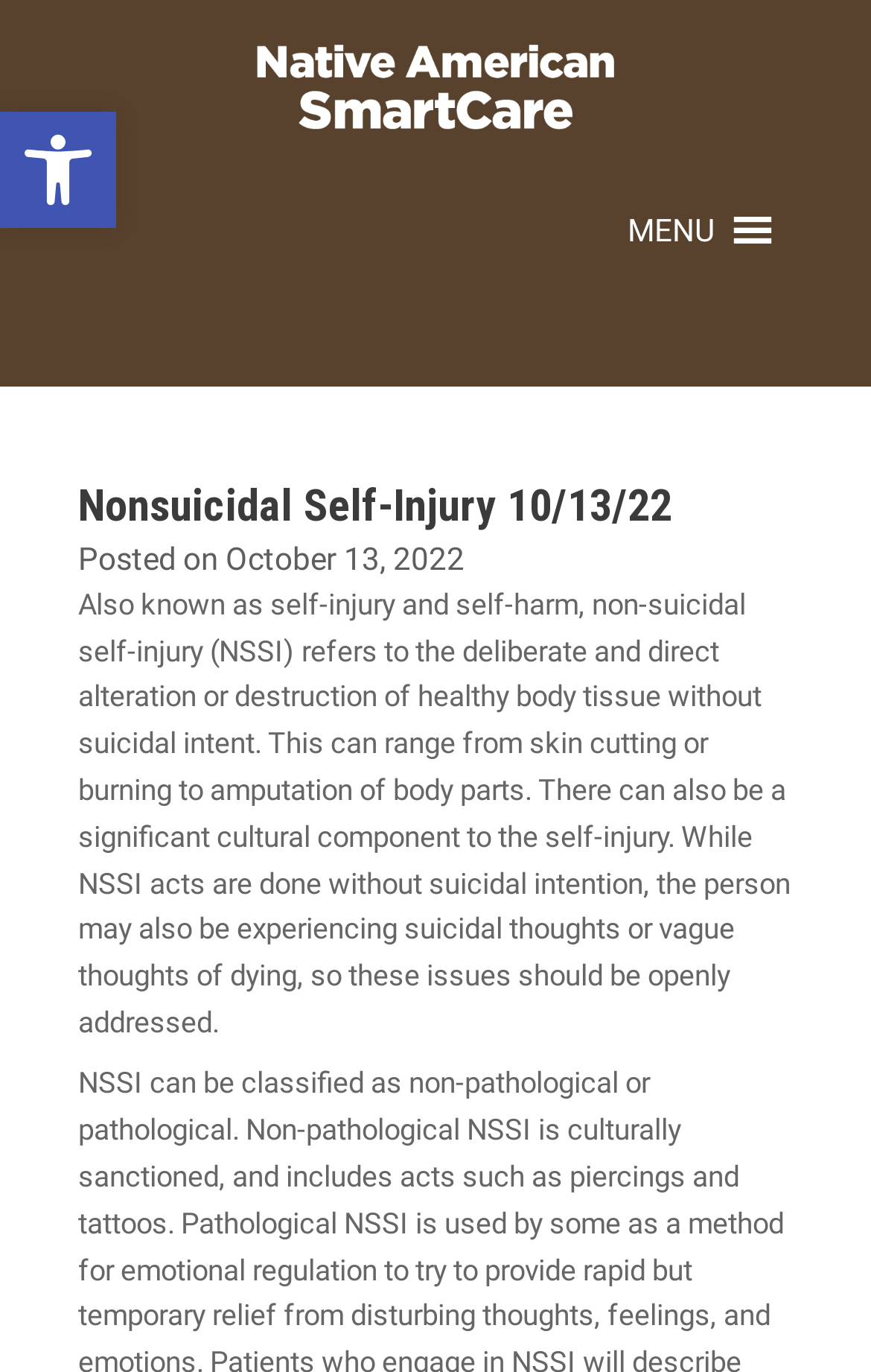Use a single word or phrase to answer this question: 
Is there a menu on the webpage?

Yes